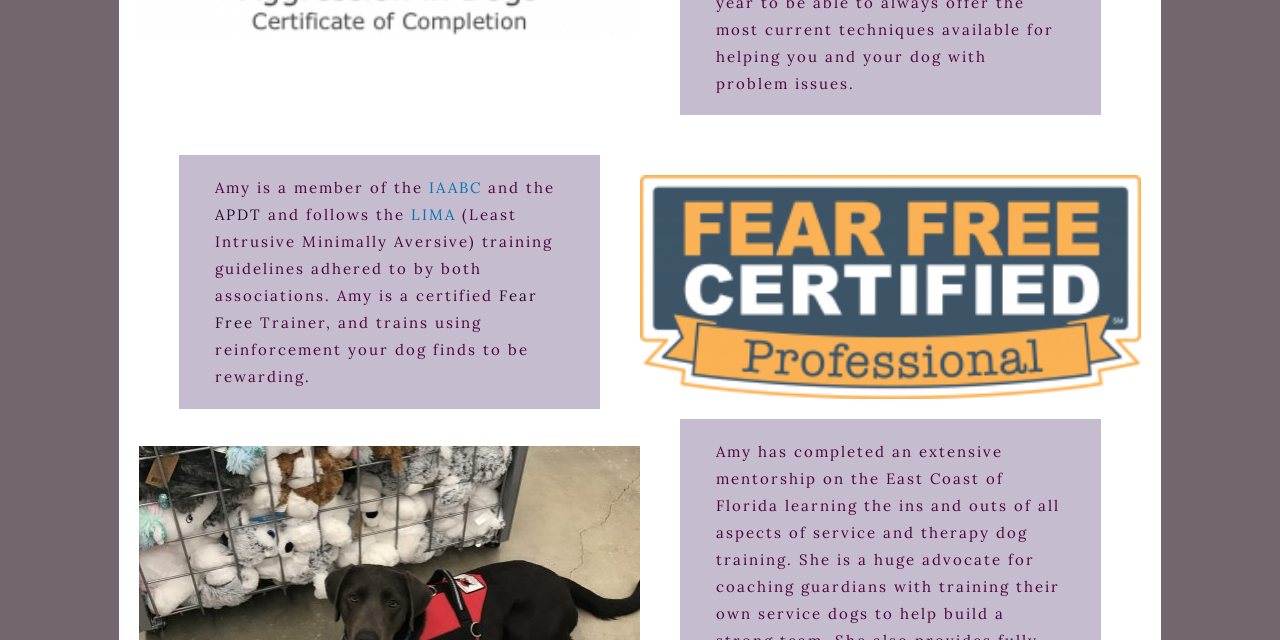What training guidelines does Amy adhere to?
Deliver a detailed and extensive answer to the question.

According to the text '(Least Intrusive Minimally Aversive) training guidelines adhered to by both associations', Amy adheres to the LIMA training guidelines.